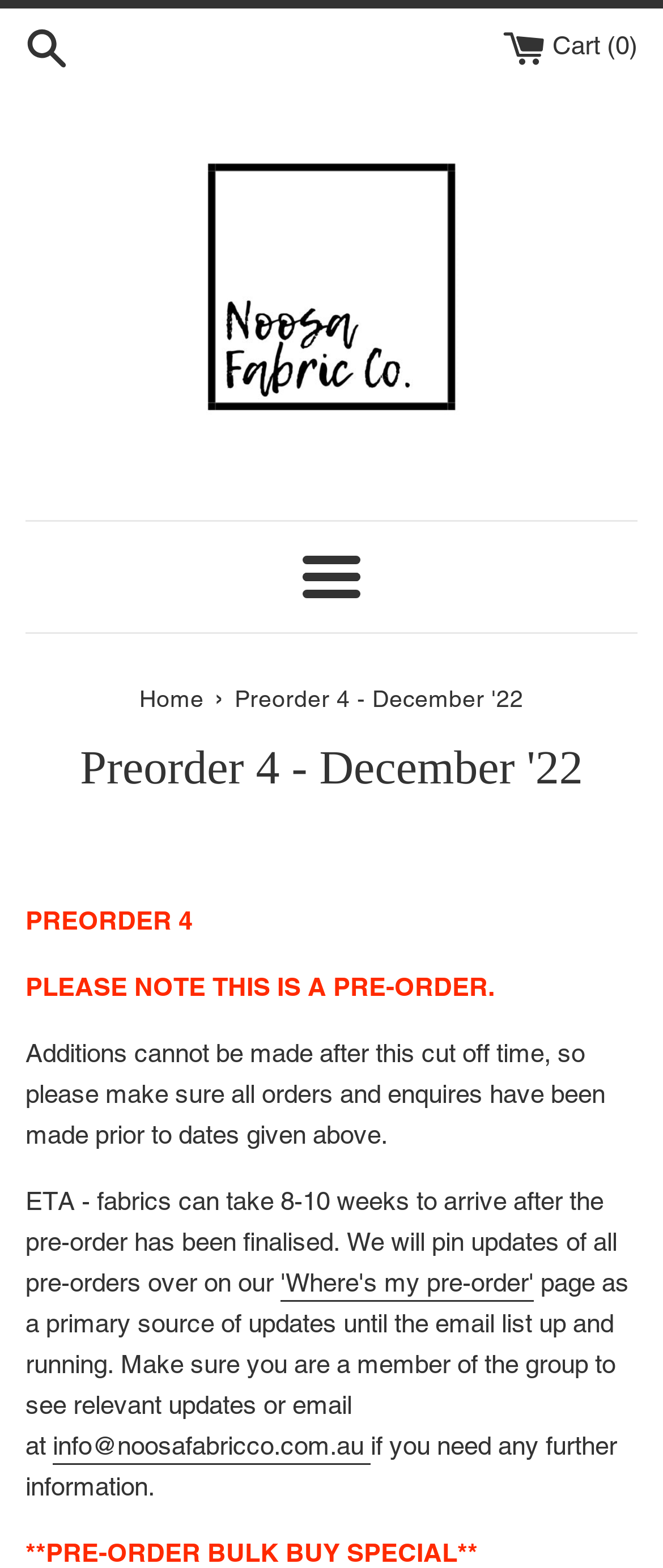Find the bounding box coordinates for the UI element that matches this description: "'Where's my pre-order'".

[0.423, 0.808, 0.805, 0.83]